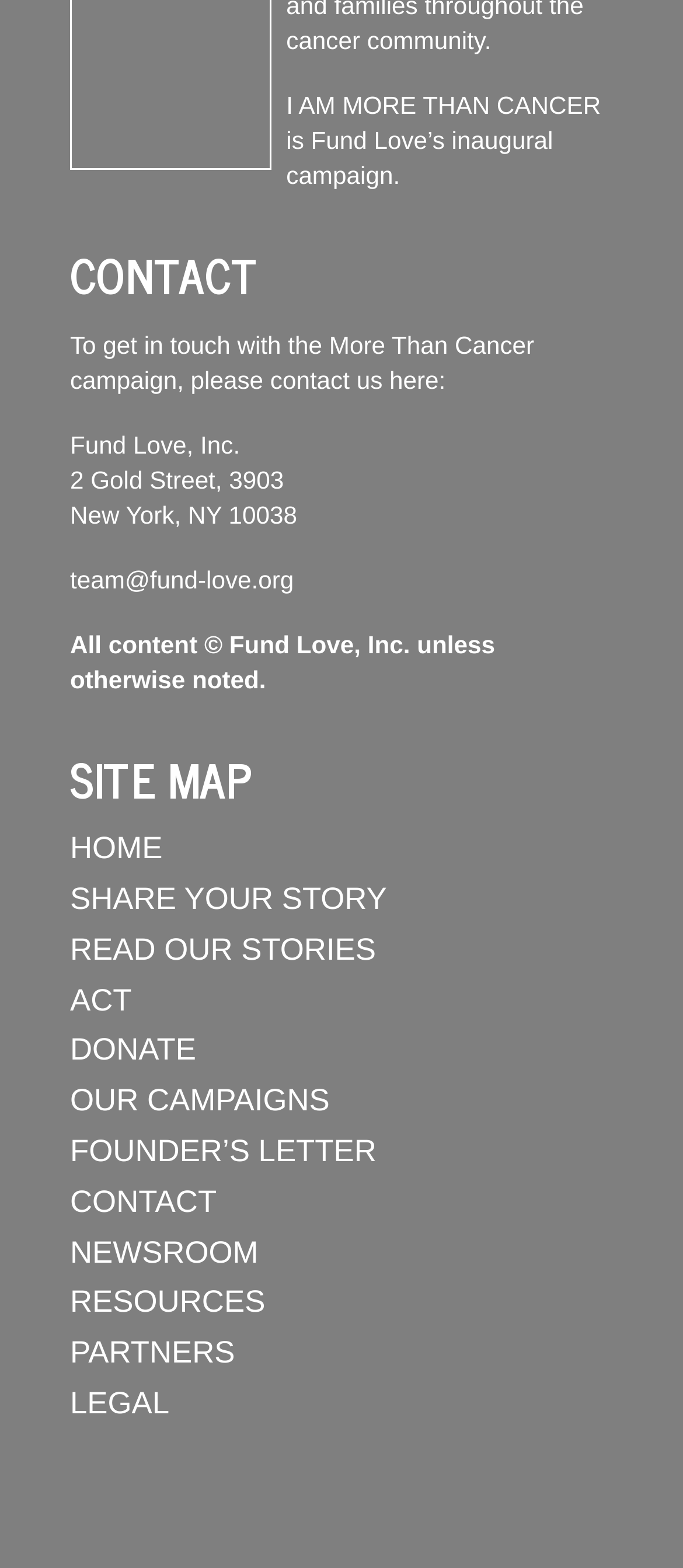What is the campaign name mentioned on the webpage?
Answer with a single word or phrase, using the screenshot for reference.

I AM MORE THAN CANCER